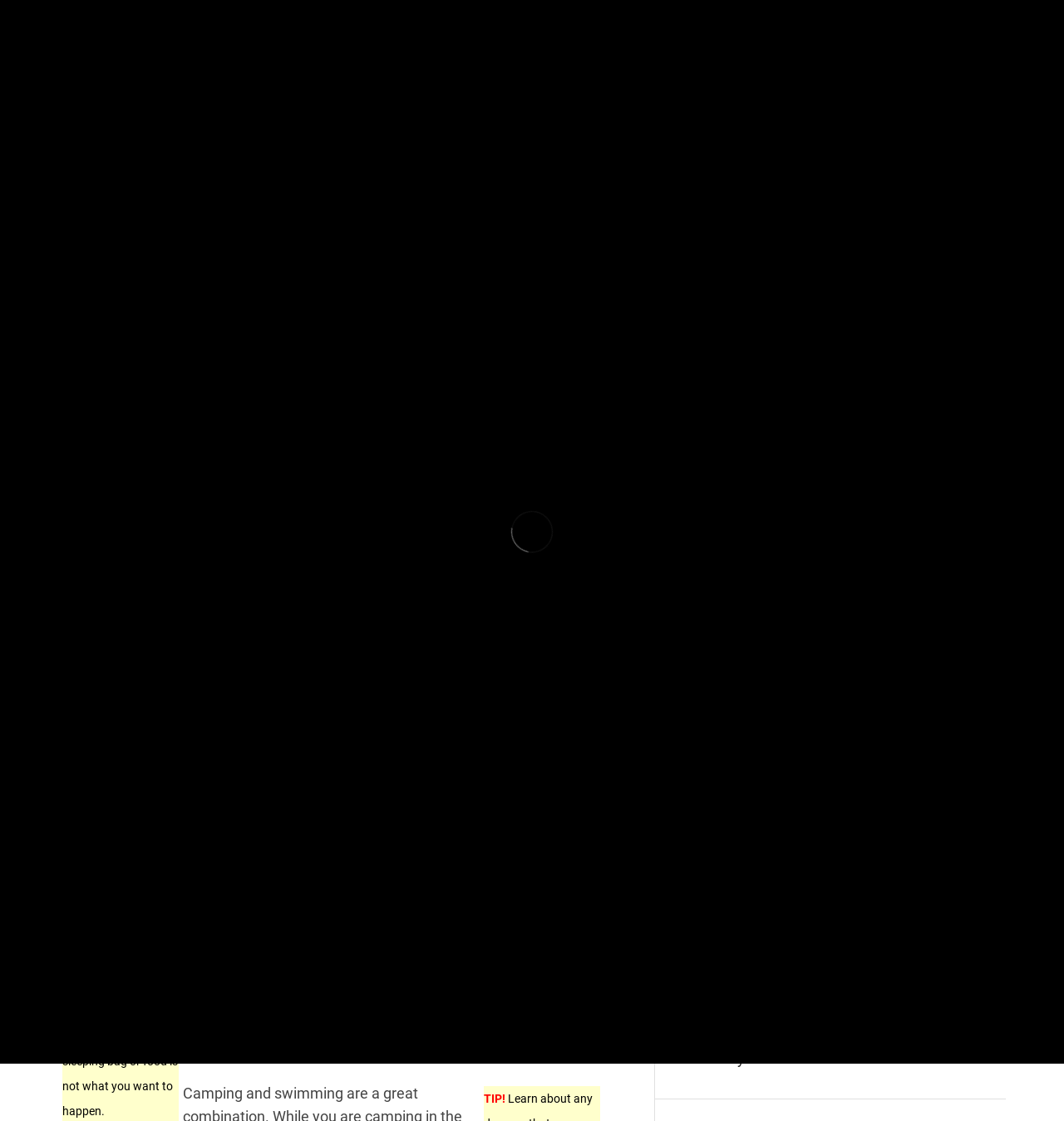Provide a brief response using a word or short phrase to this question:
What is the main topic of this webpage?

Camping